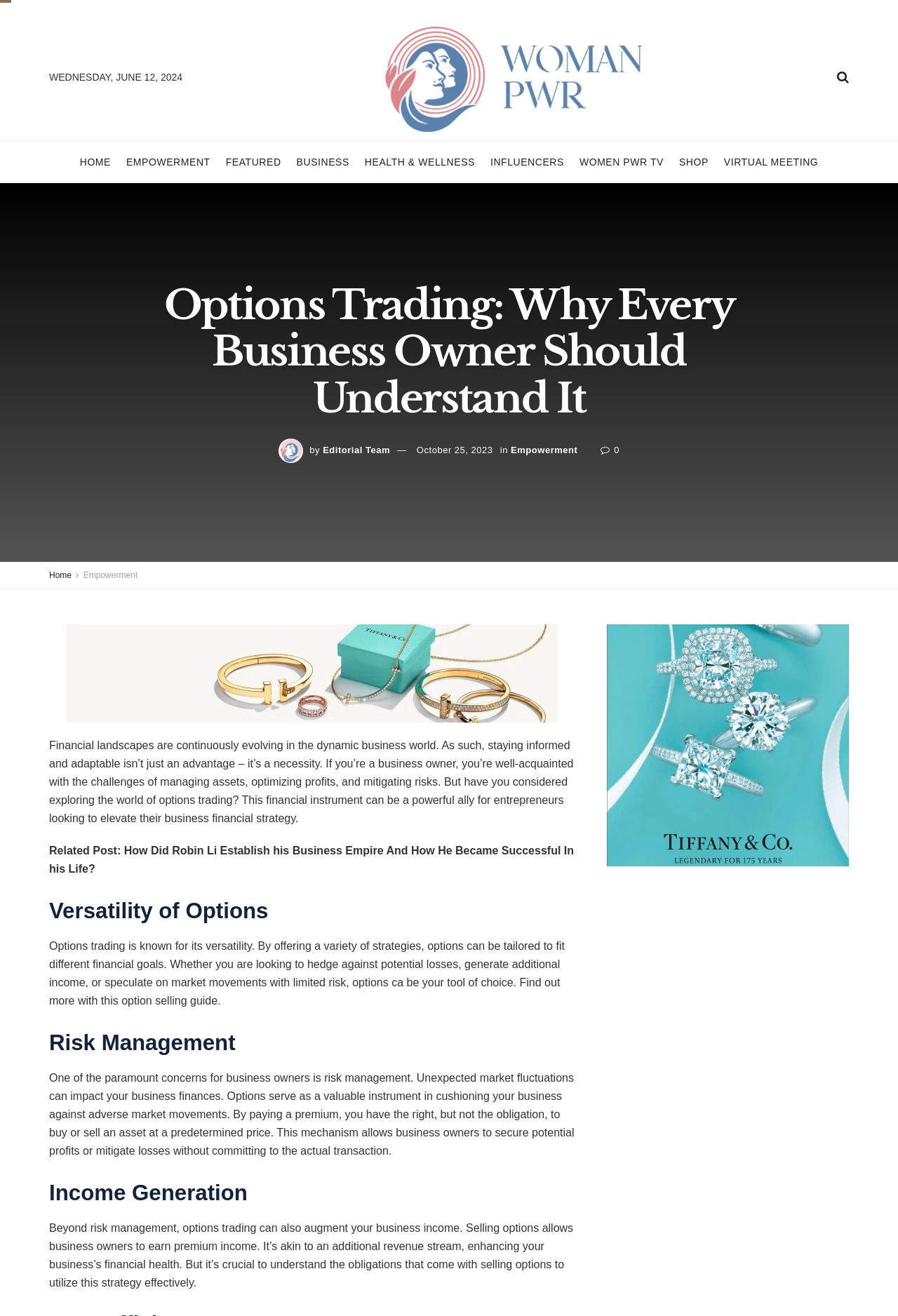Describe all the significant parts and information present on the webpage.

The webpage appears to be an article about options trading, specifically targeting business owners. At the top, there is a date "WEDNESDAY, JUNE 12, 2024" and a logo "Woman PWR" with a link to the website's homepage. Below the logo, there is a navigation menu with links to various sections, including "HOME", "EMPOWERMENT", "FEATURED", "BUSINESS", "HEALTH & WELLNESS", "INFLUENCERS", "WOMEN PWR TV", "SHOP", and "VIRTUAL MEETING".

The main article title "Options Trading: Why Every Business Owner Should Understand It" is prominently displayed, followed by the author's information, including a small image of the "Editorial Team" and a link to their profile. The article's publication date "October 25, 2023" and a category link "Empowerment" are also provided.

The article's content is divided into sections, each with a heading. The first section discusses the importance of staying informed and adaptable in the dynamic business world, highlighting the benefits of options trading. The subsequent sections, "Versatility of Options", "Risk Management", and "Income Generation", delve into the details of options trading, explaining how it can be tailored to fit different financial goals, used for risk management, and generate additional income.

Throughout the article, there are links to related content, including a "Related Post" about Robin Li's business empire and a link to an "option selling guide". There are also two instances of a link to "Tiffany Co", accompanied by an image, which appears to be a sponsored content or advertisement.

Overall, the webpage is well-structured, with clear headings and concise text, making it easy to navigate and understand the content.